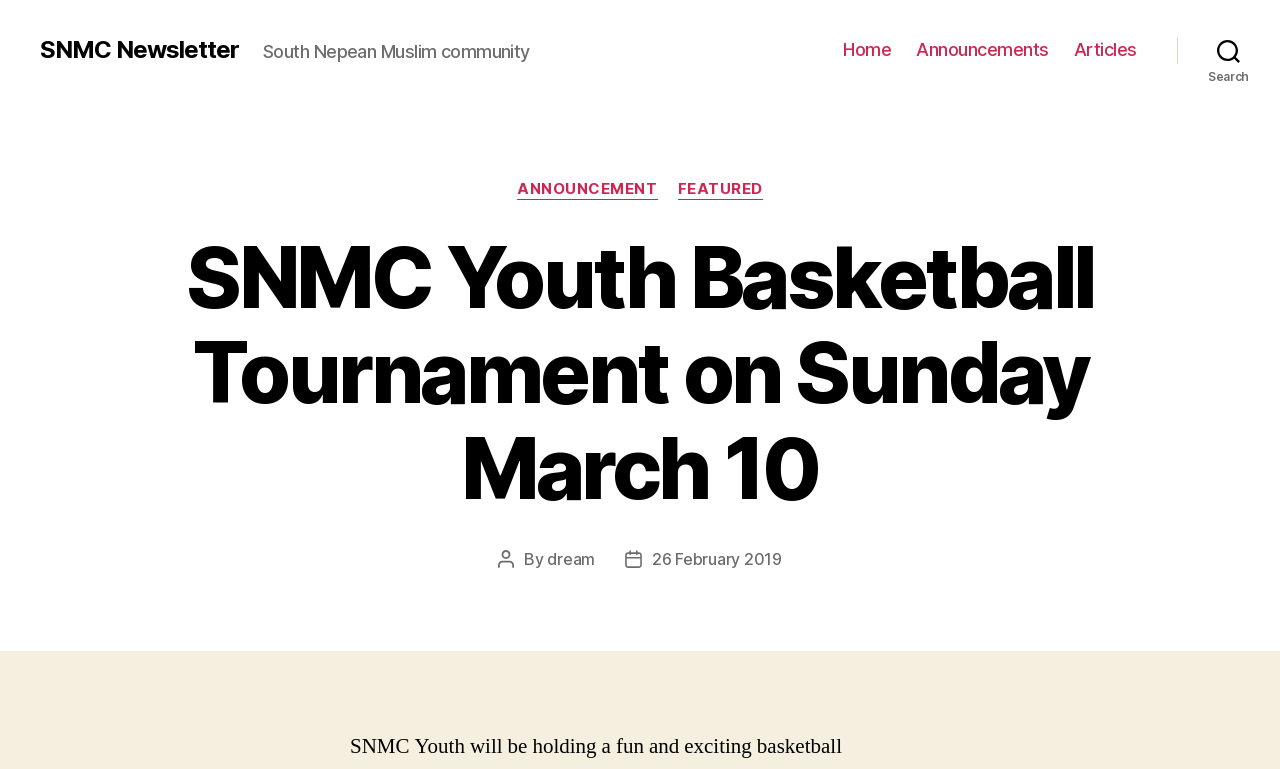Based on the image, provide a detailed and complete answer to the question: 
What type of event is being announced?

I inferred the answer by looking at the heading 'SNMC Youth Basketball Tournament on Sunday March 10' which suggests that the webpage is announcing a basketball tournament event.